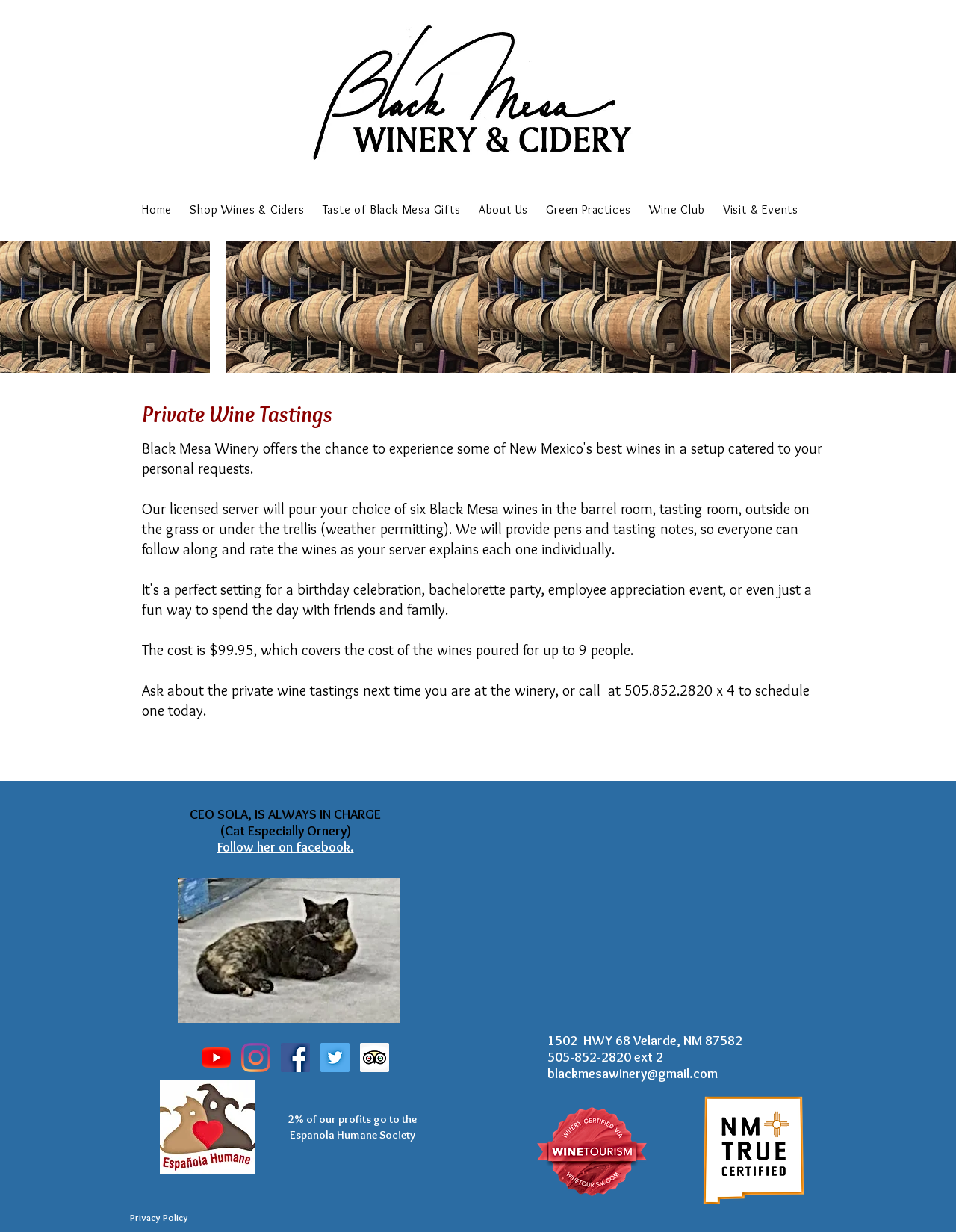How many people are covered by the $99.95 cost?
Using the information from the image, give a concise answer in one word or a short phrase.

up to 9 people